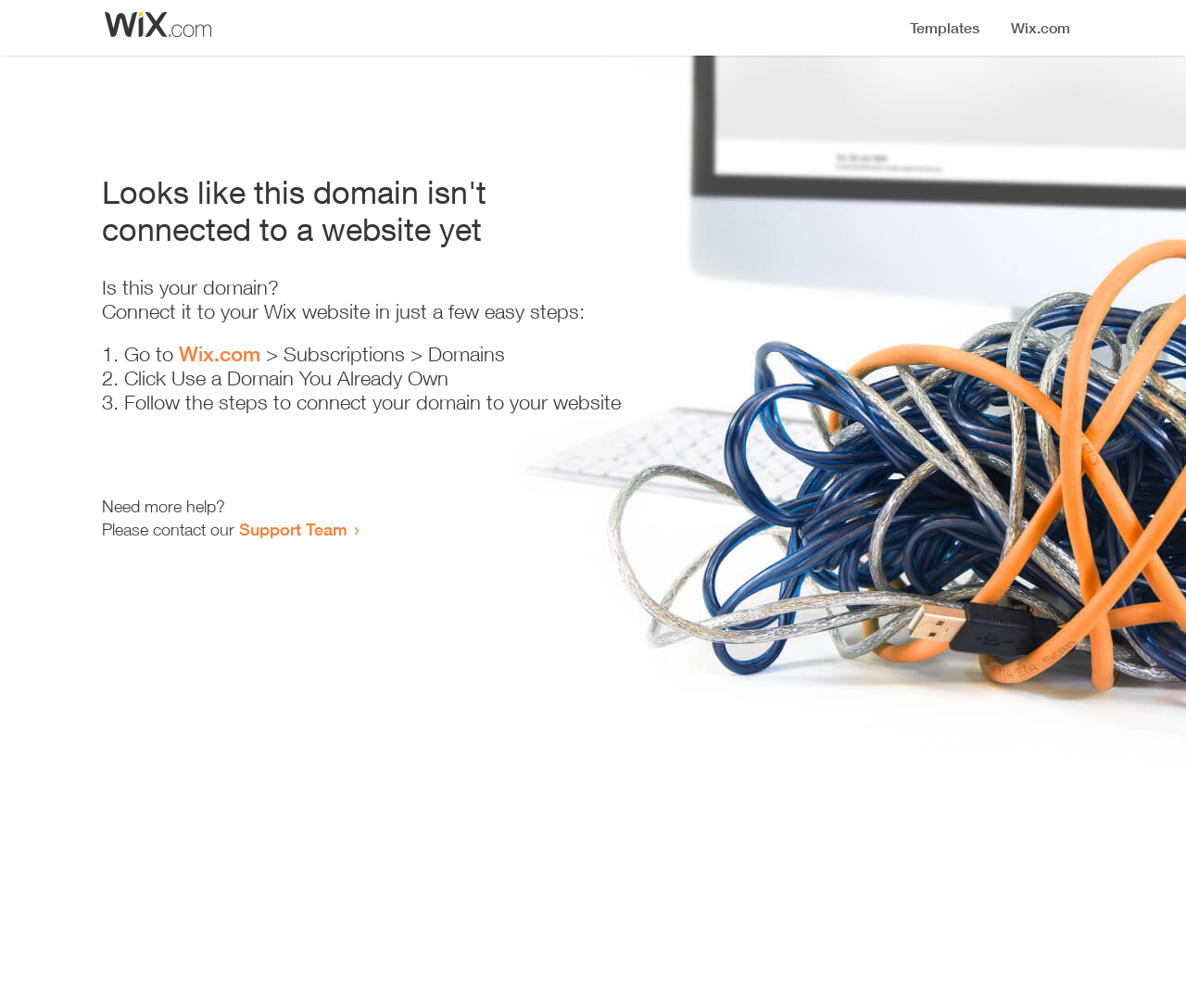What is the current status of the domain?
Make sure to answer the question with a detailed and comprehensive explanation.

Based on the heading 'Looks like this domain isn't connected to a website yet', it is clear that the domain is not currently connected to a website.